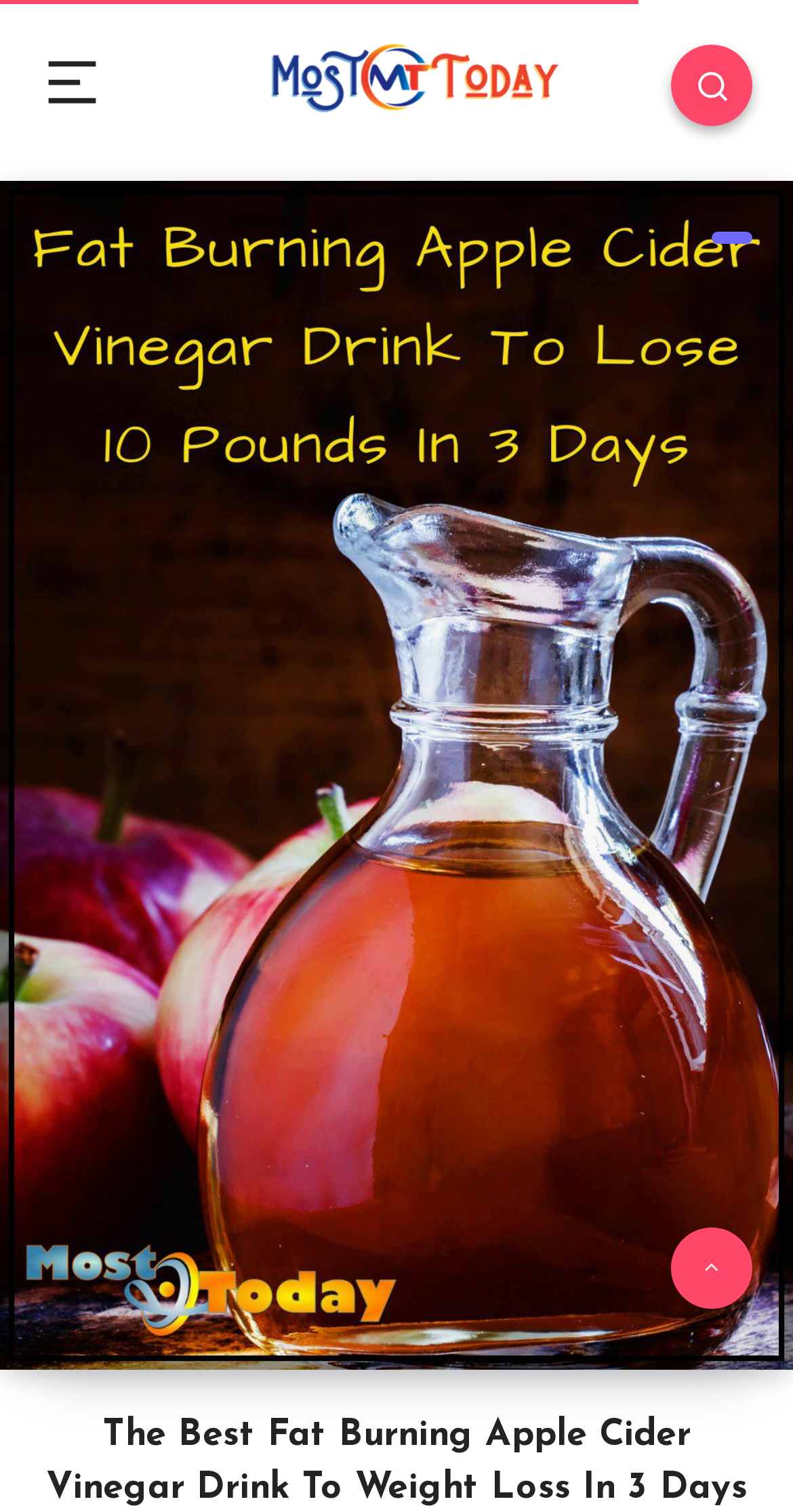Summarize the contents and layout of the webpage in detail.

The webpage is about a weight loss method using apple cider vinegar, specifically a drink that can help with weight loss in just 3 days without relying on over-the-counter diet pills. 

At the top-left corner, there is a small image. Below it, there is a link labeled "Most Today" with an accompanying image. To the right of these elements, there is another link with a small image. 

The main content of the webpage is a header section that spans almost the entire width of the page, starting from the top-left corner and ending near the bottom-right corner. Within this header section, there is a large image that occupies the entire width of the section, displaying the title "The Best Fat Burning Apple Cider Vinegar Drink To Weight Loss In 3 Days".